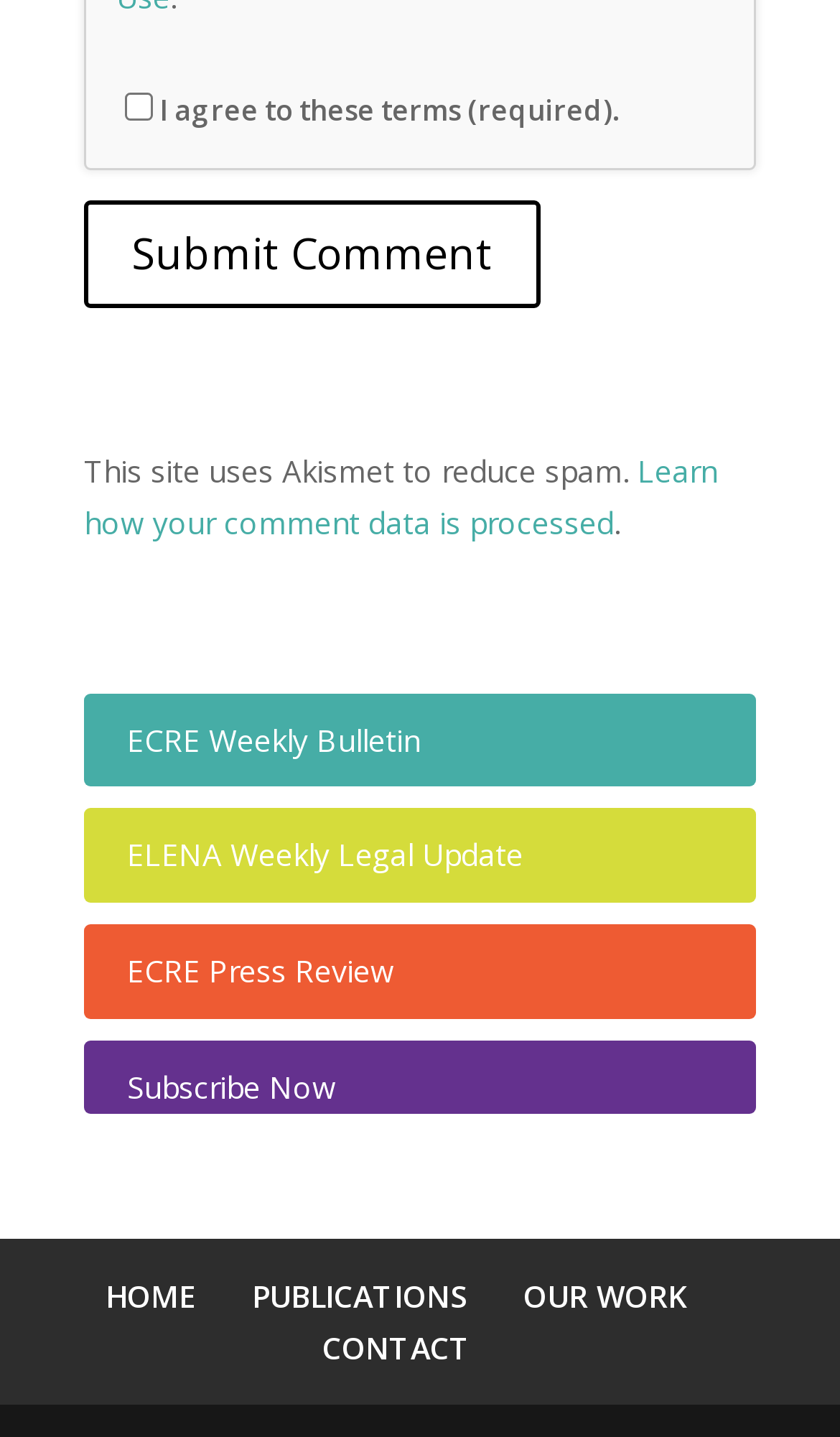Locate the UI element described by Next and provide its bounding box coordinates. Use the format (top-left x, top-left y, bottom-right x, bottom-right y) with all values as floating point numbers between 0 and 1.

None